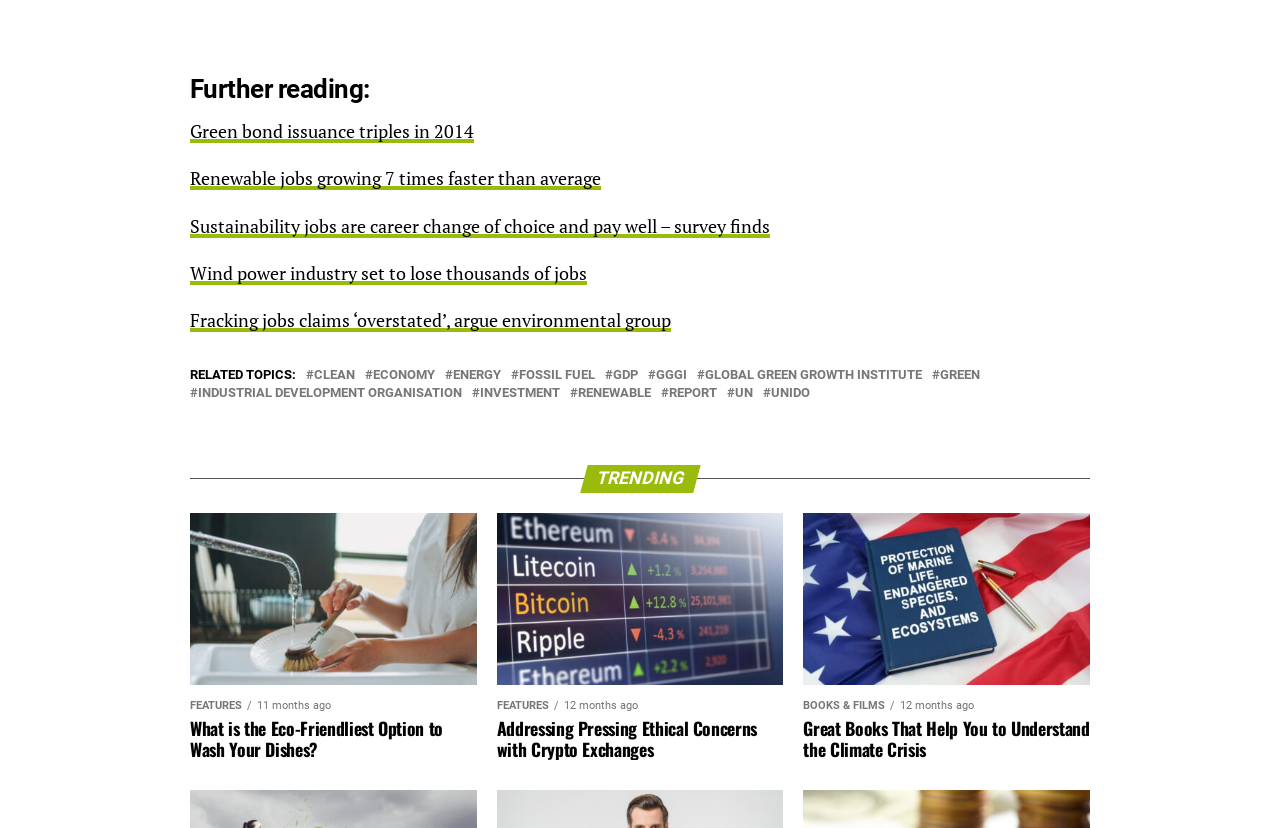Use the details in the image to answer the question thoroughly: 
What is the topic of the links under 'Further reading:'?

The links under 'Further reading:' have titles related to sustainability and energy, such as 'Green bond issuance triples in 2014', 'Renewable jobs growing 7 times faster than average', and 'Wind power industry set to lose thousands of jobs'. This suggests that the topic of these links is sustainability and energy.